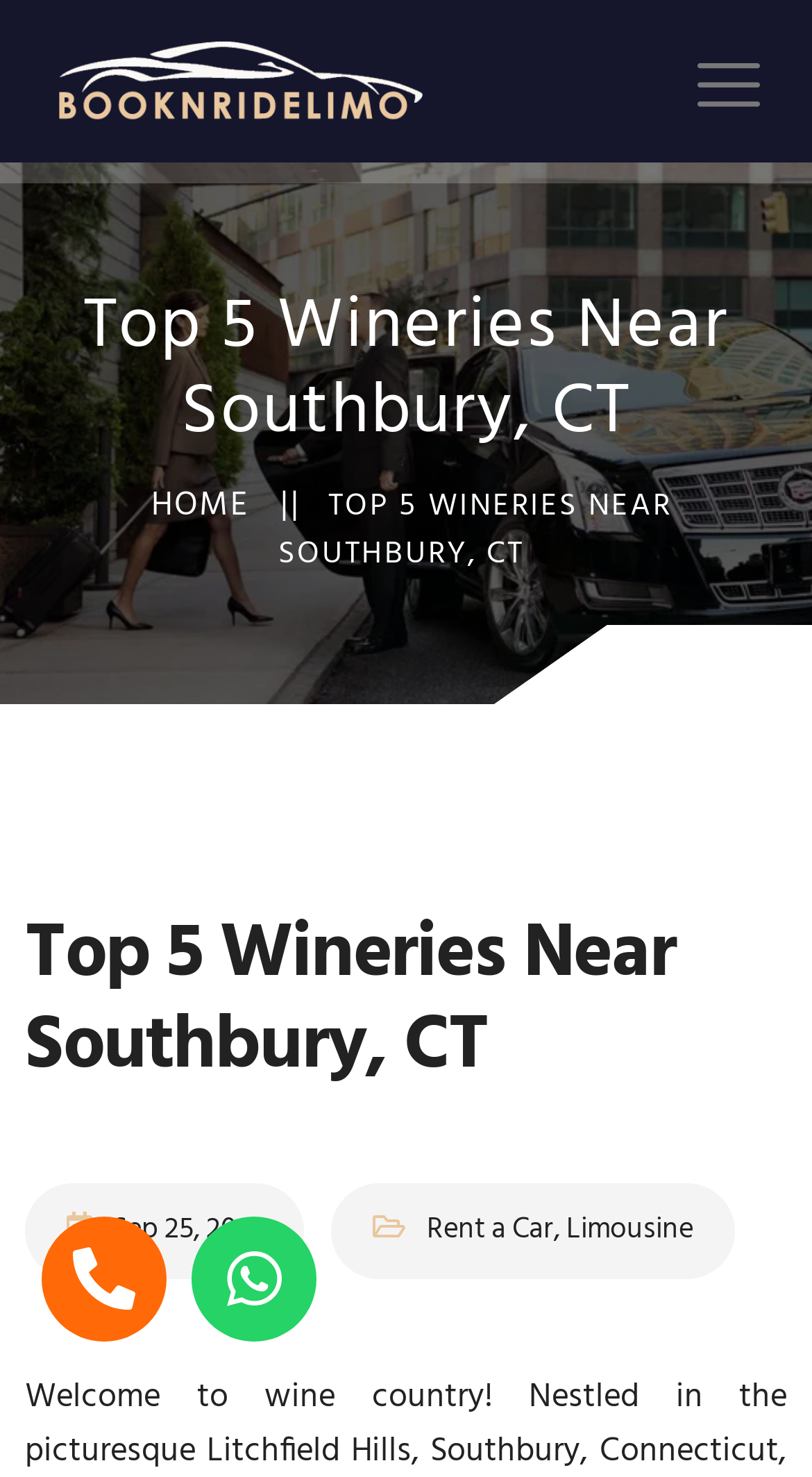What is the date of the latest article?
Use the image to answer the question with a single word or phrase.

Sep 25, 2021